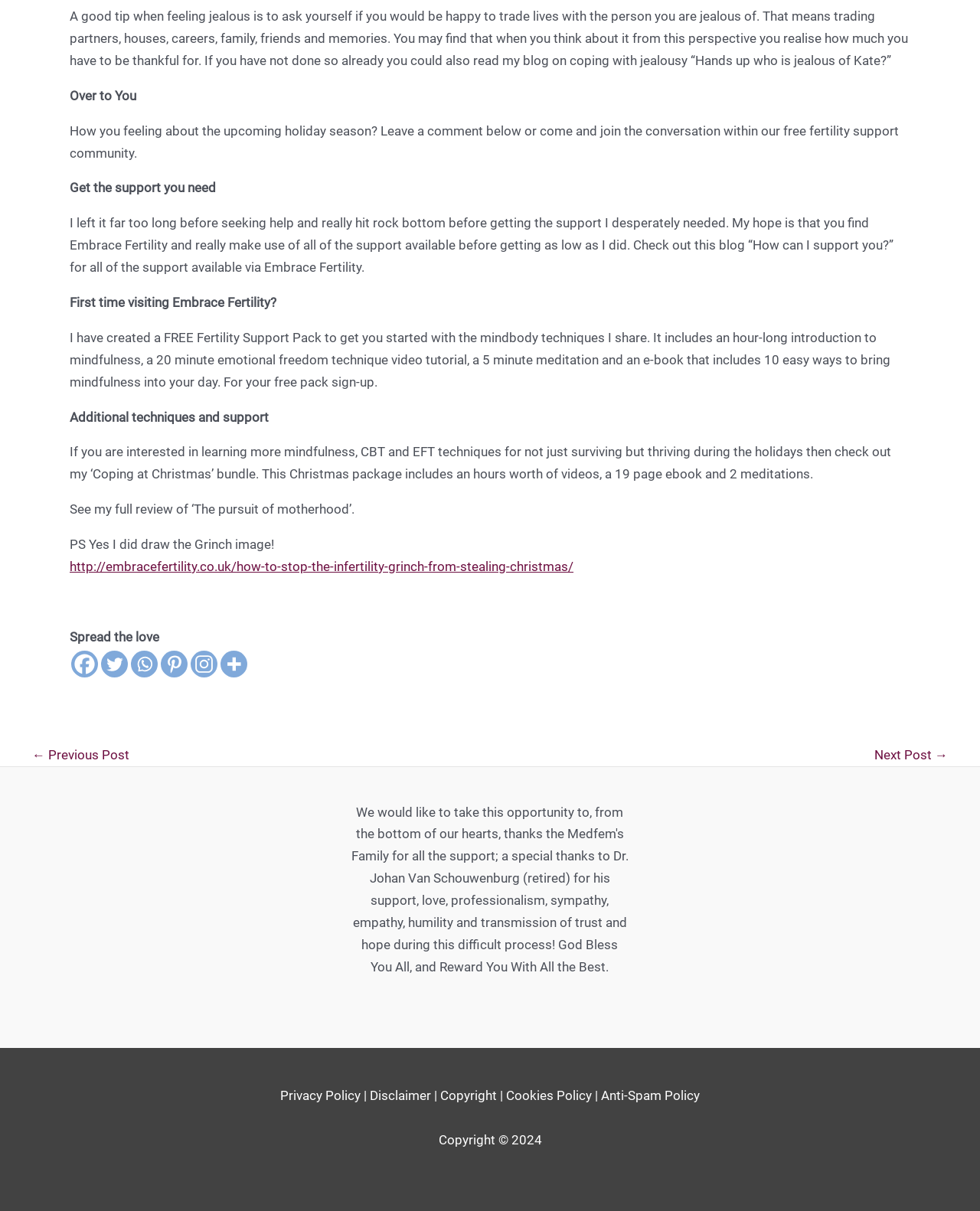Examine the screenshot and answer the question in as much detail as possible: What is the topic of the blog post?

Based on the content of the webpage, specifically the first StaticText element, it appears that the blog post is discussing coping with jealousy, providing a tip to ask oneself if they would be happy to trade lives with the person they are jealous of.